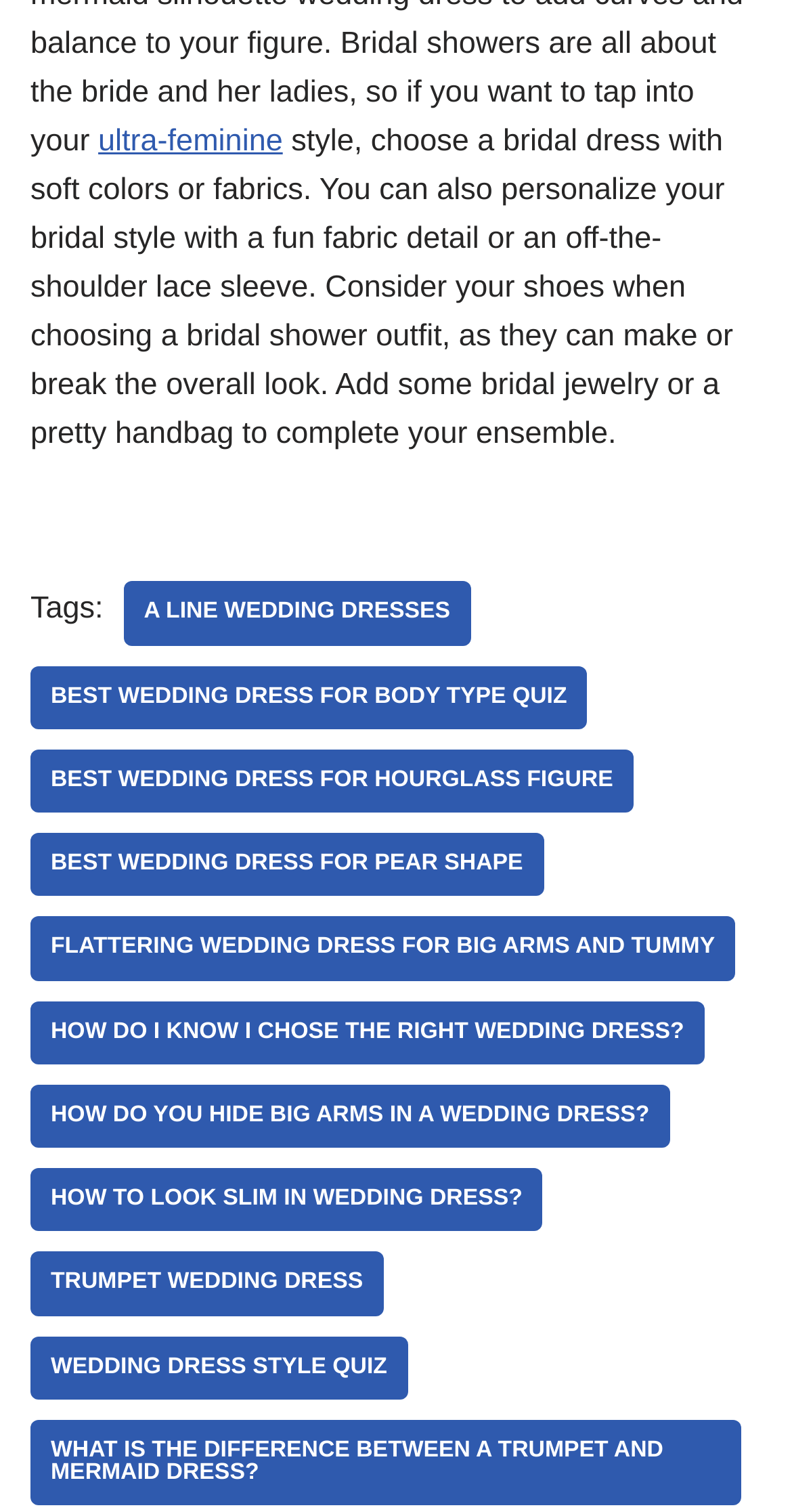Use a single word or phrase to respond to the question:
What is the purpose of the text about shoes?

To complete the overall look